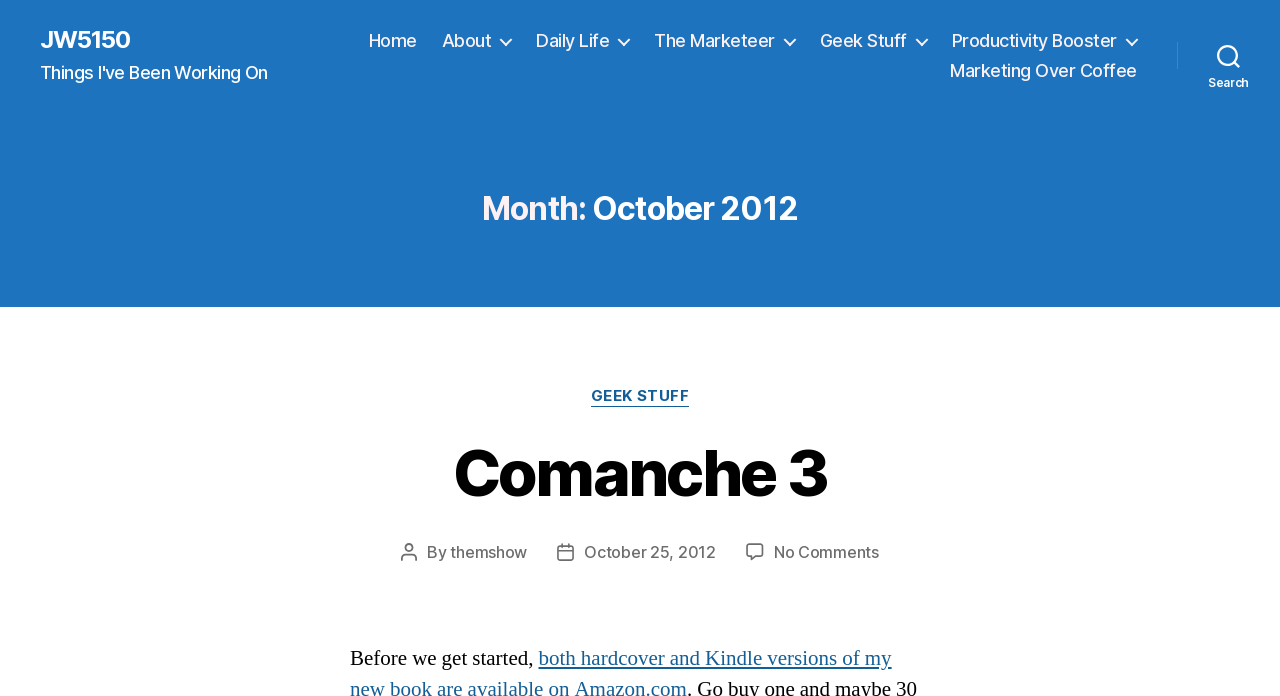Identify and provide the bounding box for the element described by: "Dubai Duty Free Sales Growth".

None